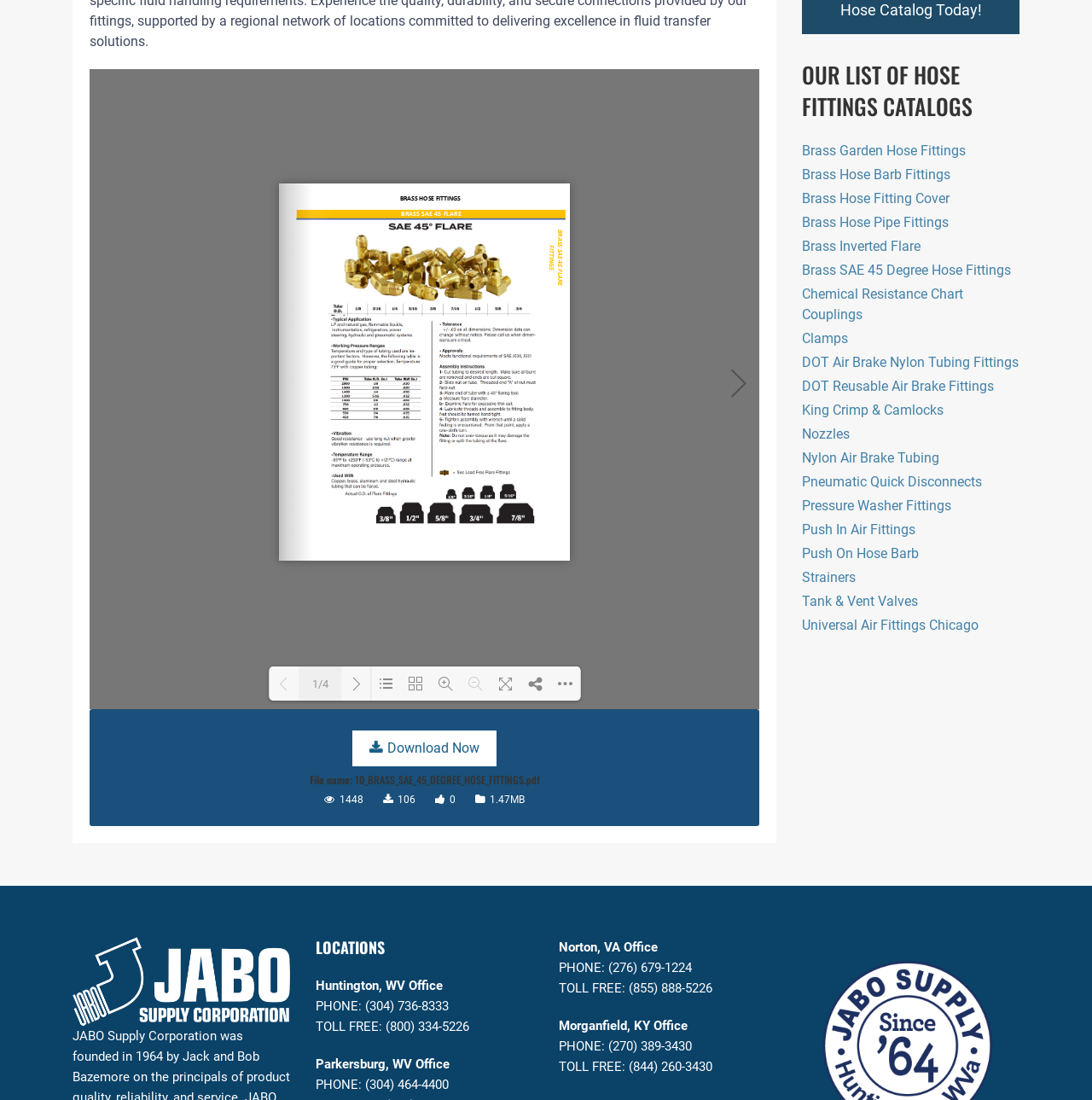Bounding box coordinates are to be given in the format (top-left x, top-left y, bottom-right x, bottom-right y). All values must be floating point numbers between 0 and 1. Provide the bounding box coordinate for the UI element described as: DOT Reusable Air Brake Fittings

[0.734, 0.344, 0.91, 0.359]